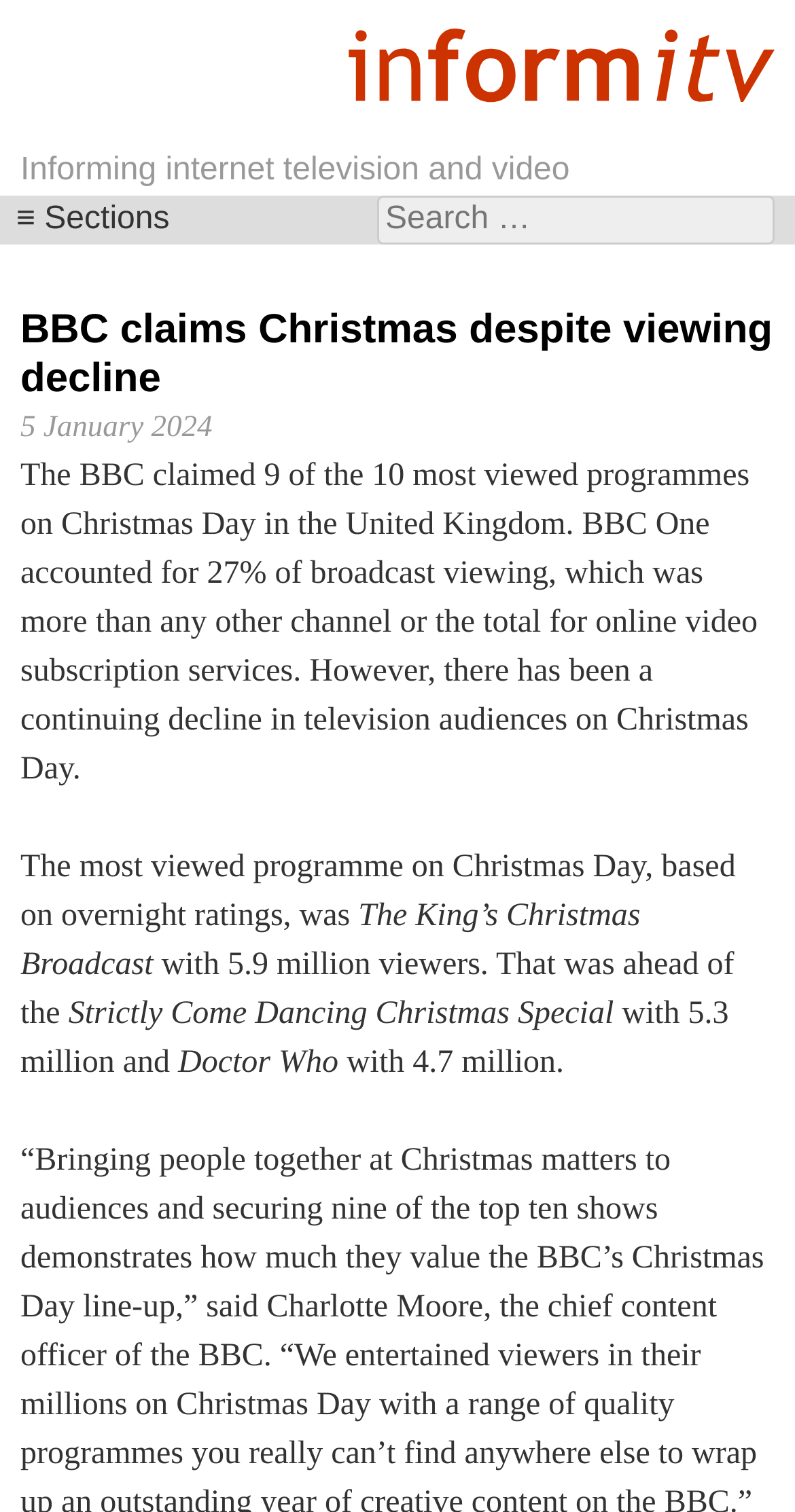When was the article published?
Answer briefly with a single word or phrase based on the image.

5 January 2024